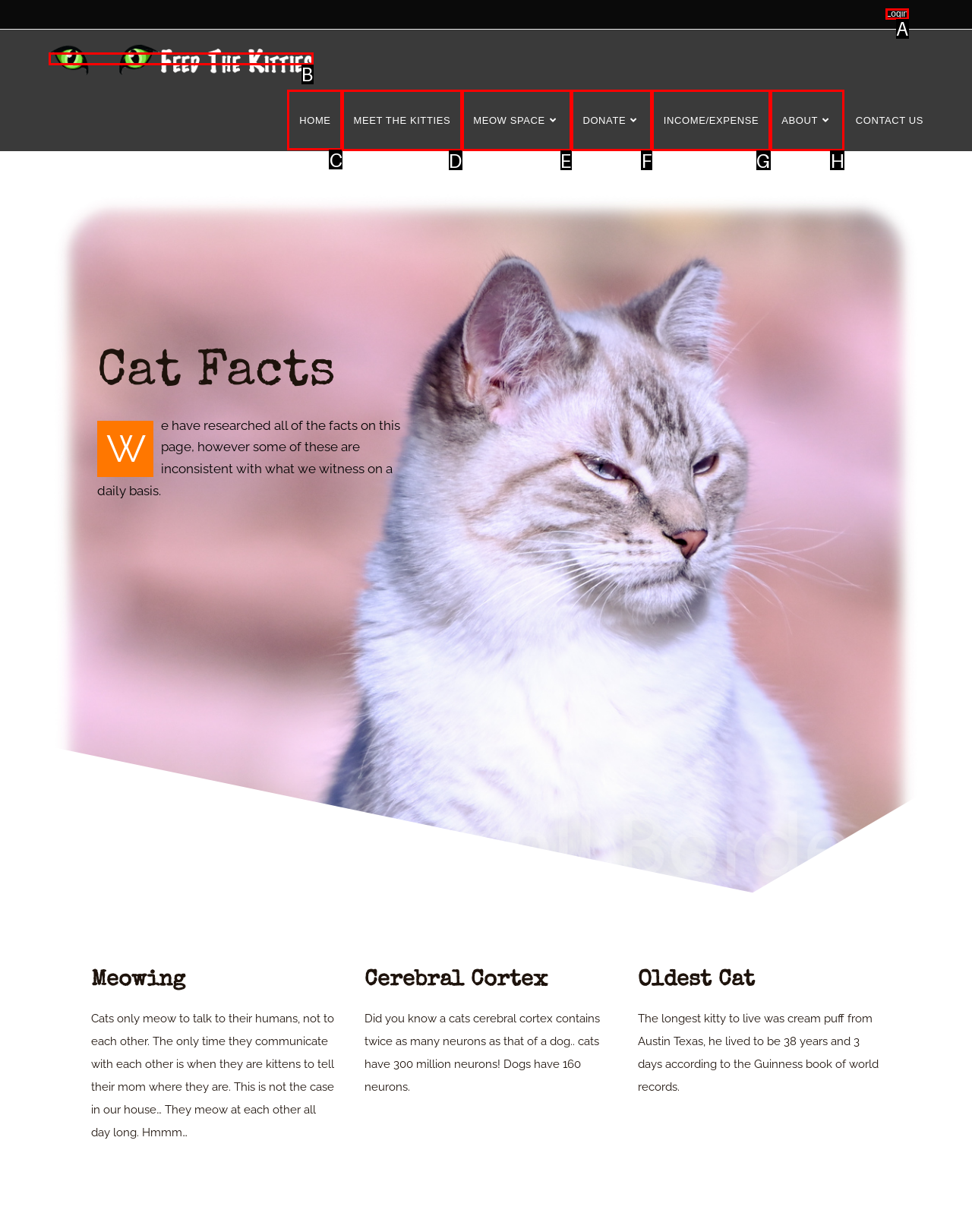Select the appropriate bounding box to fulfill the task: Visit the 'HOME' page Respond with the corresponding letter from the choices provided.

C